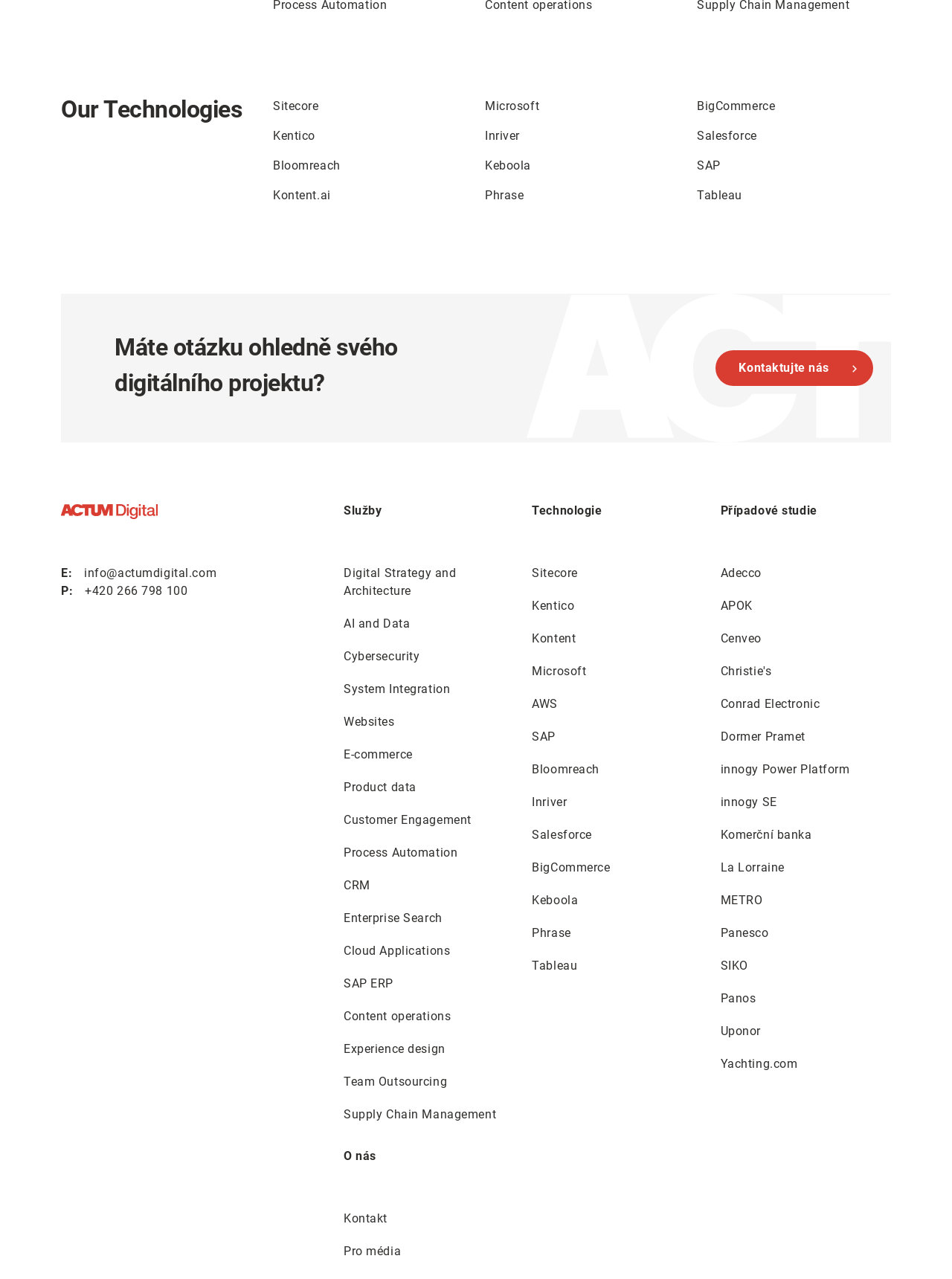Please answer the following question using a single word or phrase: 
What is the company's email address?

info@actumdigital.com